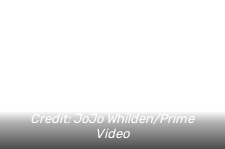Give a comprehensive caption that covers the entire image content.

This image features a still from the highly anticipated "Fallout" TV series, showcasing a visually striking moment that ignites interest in the show. The still is credited to JoJo Whilden and Prime Video, indicating the official source behind this promotional content. Set in the iconic post-apocalyptic universe of Fallout, the image aims to capture the aesthetic and thematic elements that fans have come to love, hinting at the drama and excitement to be expected when the series premieres. As the show draws closer to release, fans are eager to delve into the narrative and character developments that will unfold in this new adaptation.